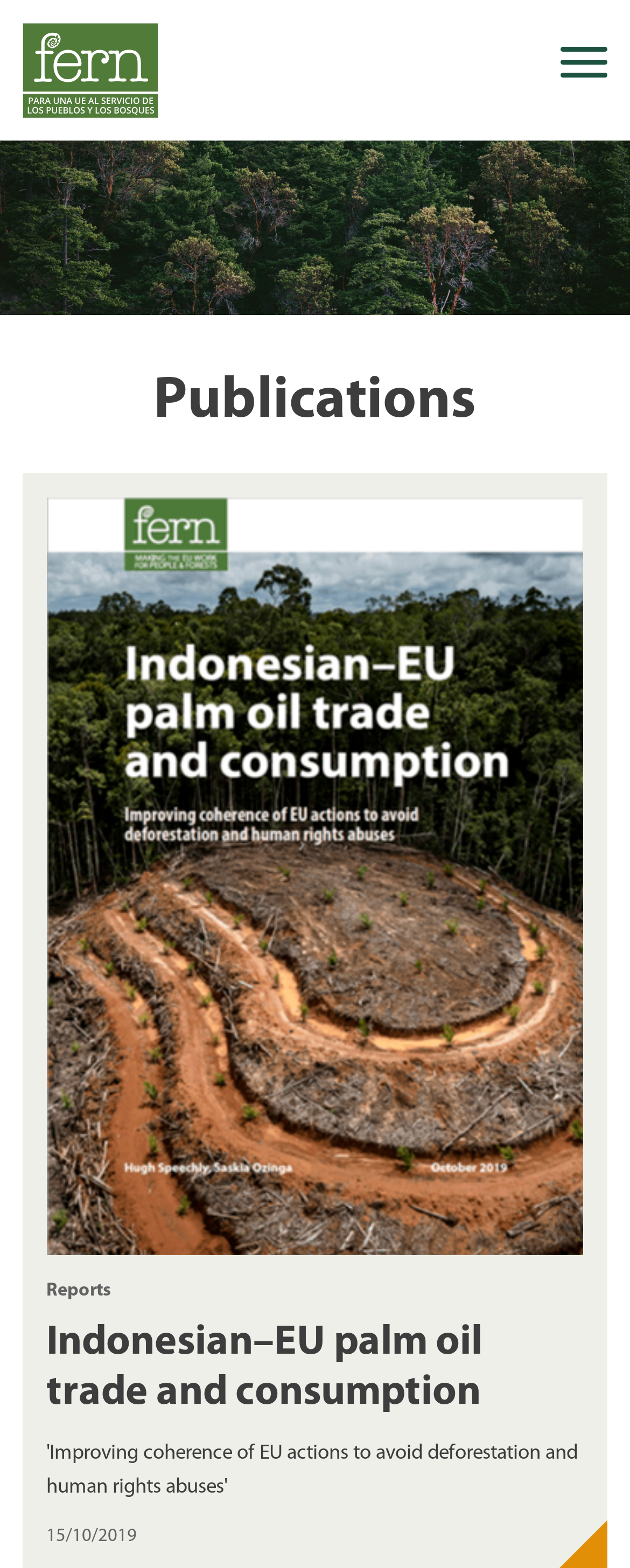Please identify the bounding box coordinates for the region that you need to click to follow this instruction: "View Indonesian–EU palm oil trade and consumption report".

[0.074, 0.317, 0.926, 0.99]